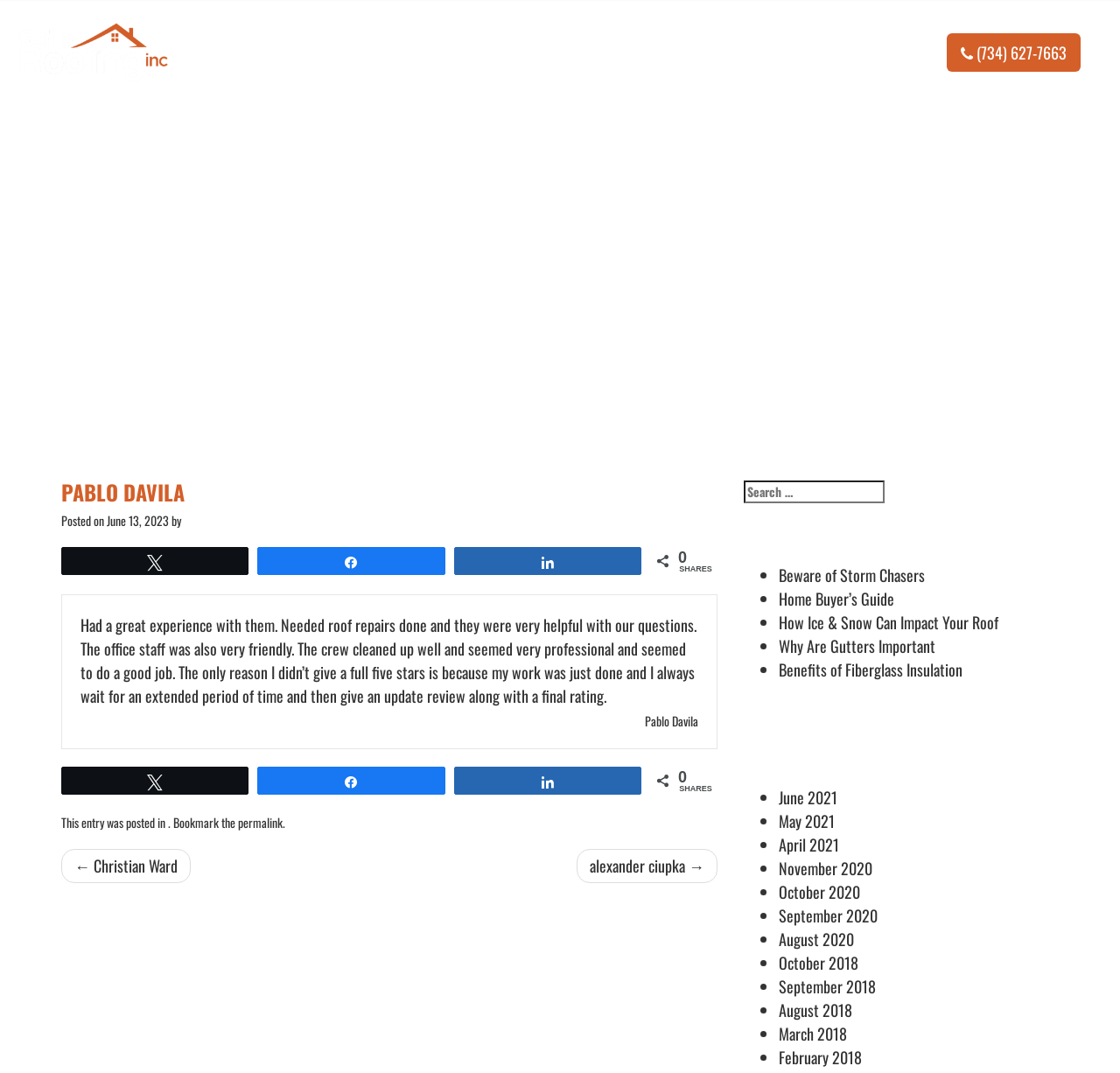Determine the bounding box coordinates for the clickable element required to fulfill the instruction: "Call the phone number". Provide the coordinates as four float numbers between 0 and 1, i.e., [left, top, right, bottom].

[0.845, 0.031, 0.965, 0.067]